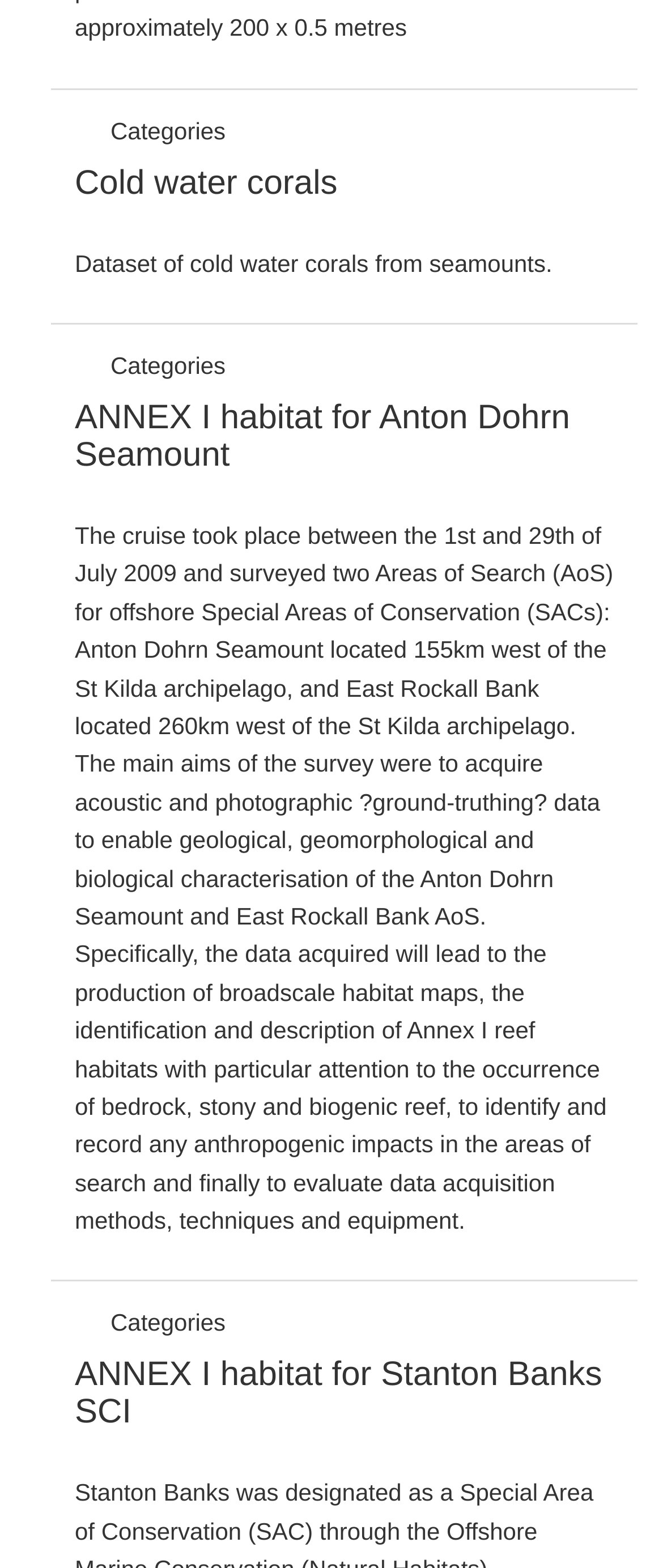Respond with a single word or phrase to the following question:
How many categories are listed?

3